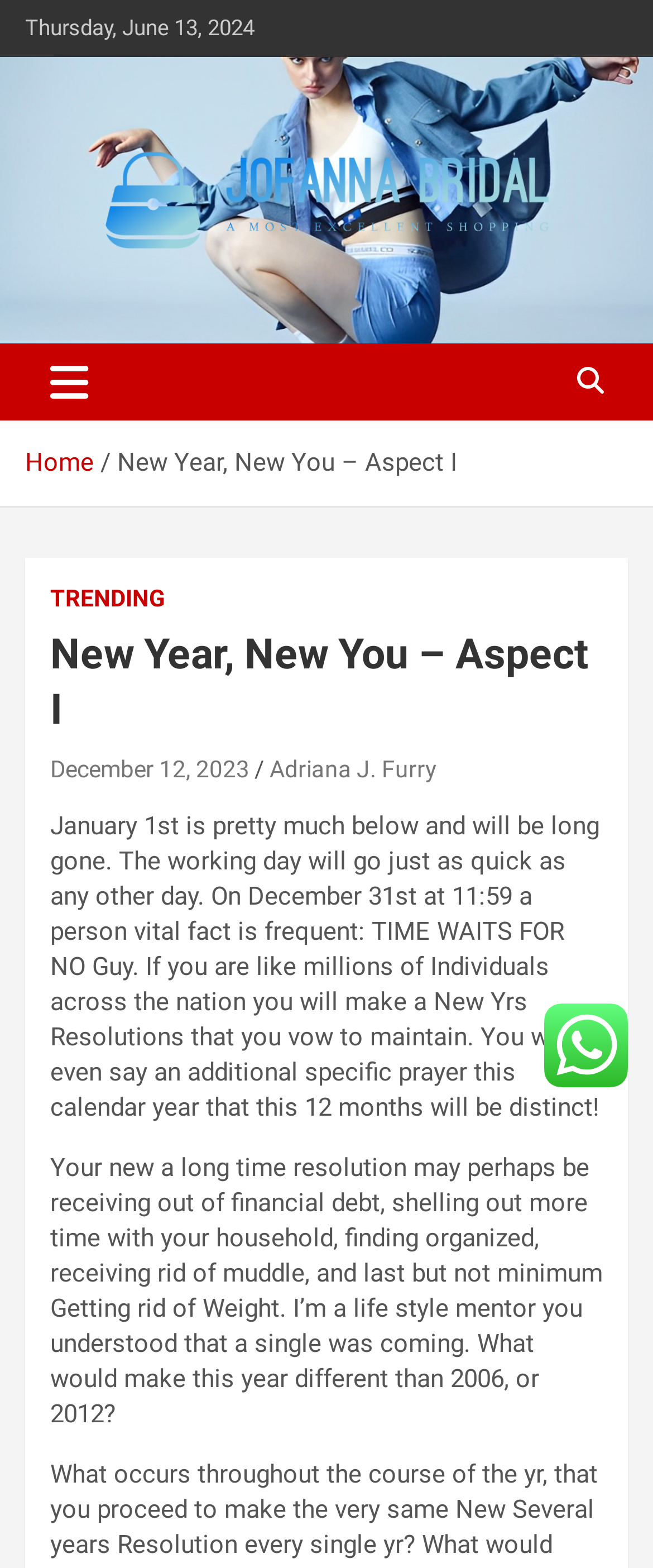What is the name of the website?
Look at the screenshot and provide an in-depth answer.

I found the name of the website by looking at the top-left corner of the webpage, where I saw a link element with the content 'Jofannabridal'.